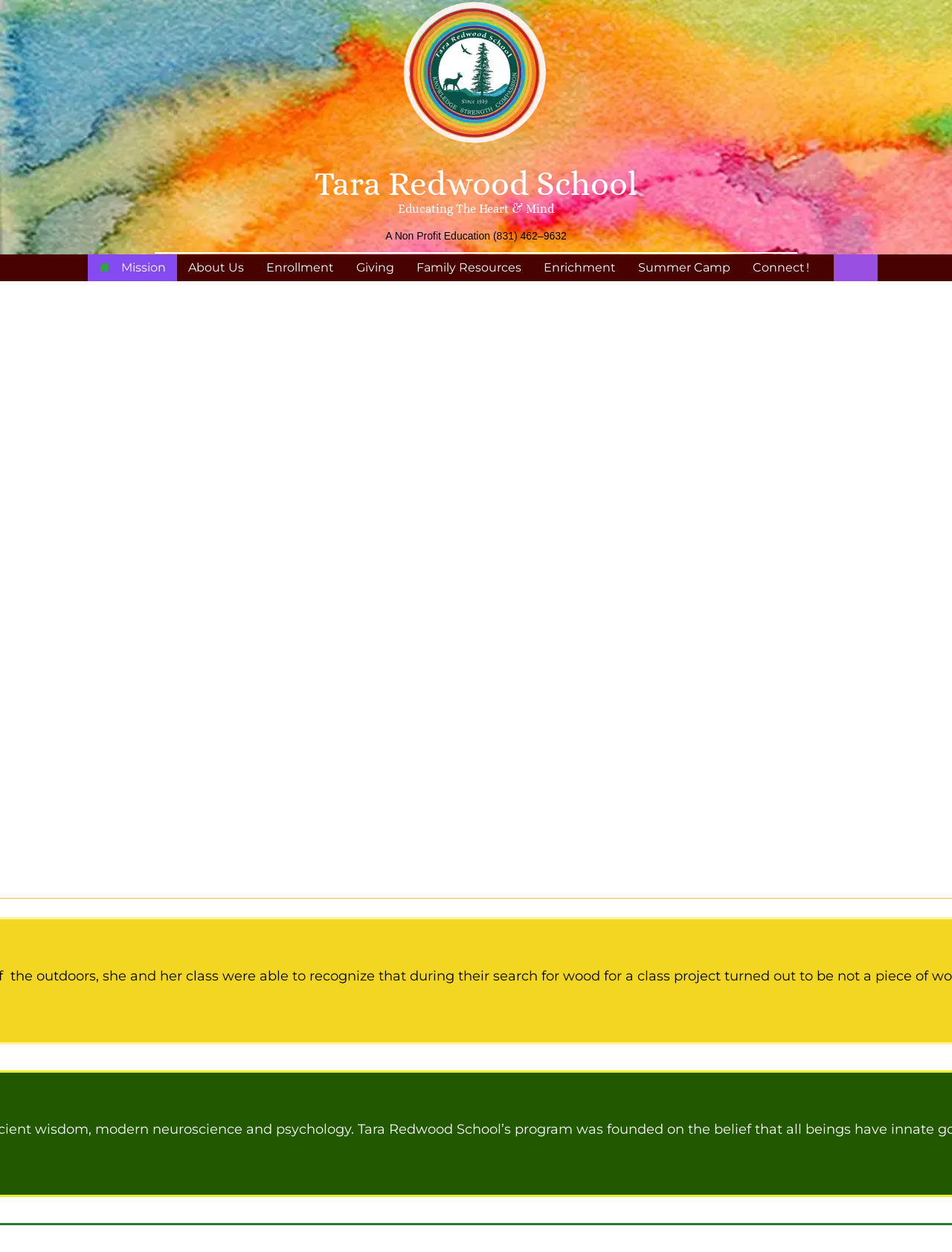Please respond to the question using a single word or phrase:
What is the name of the school's summer program?

Summer Camp